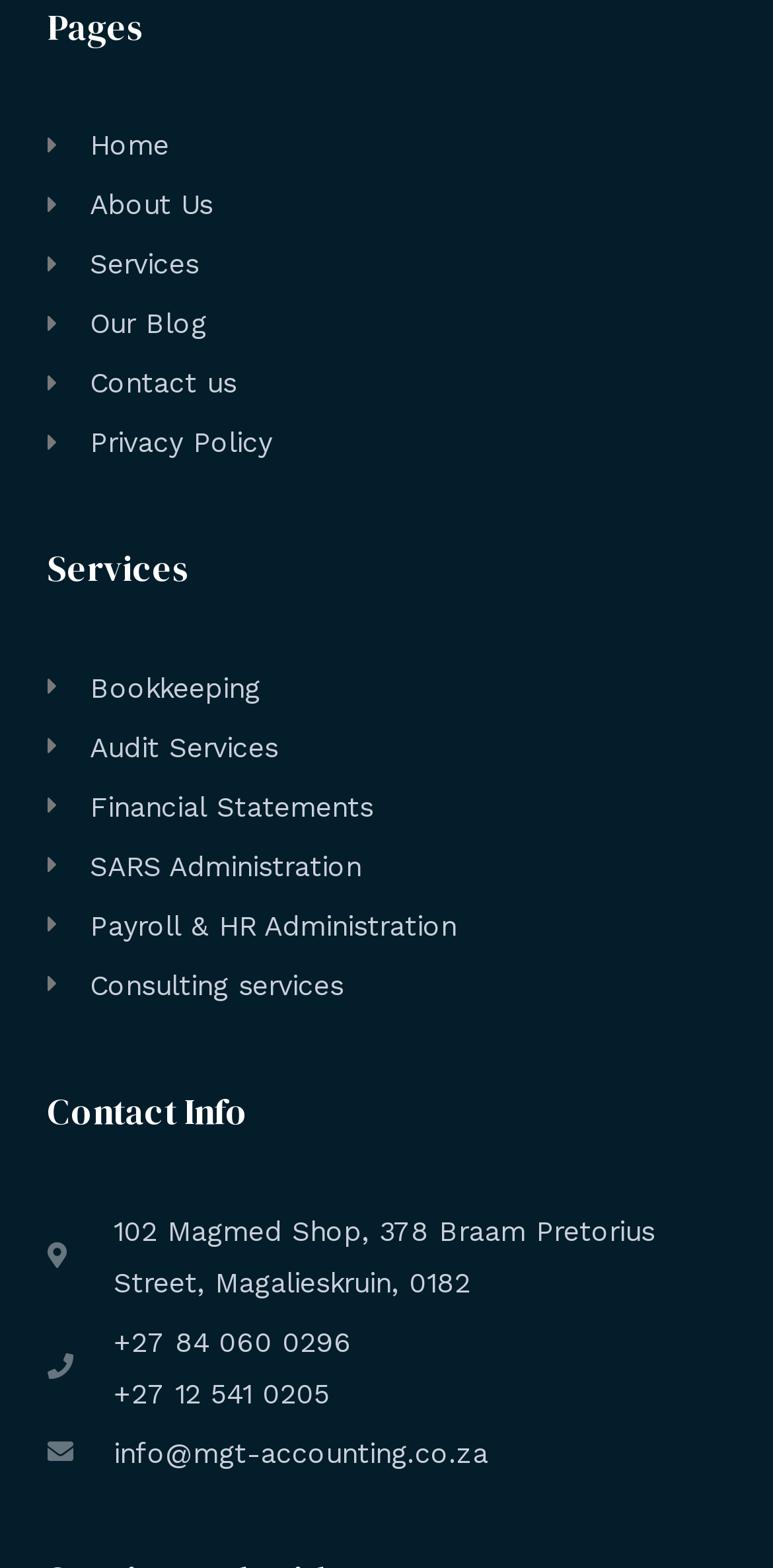Provide a brief response using a word or short phrase to this question:
What is the purpose of the 'About Us' link?

To learn about the company